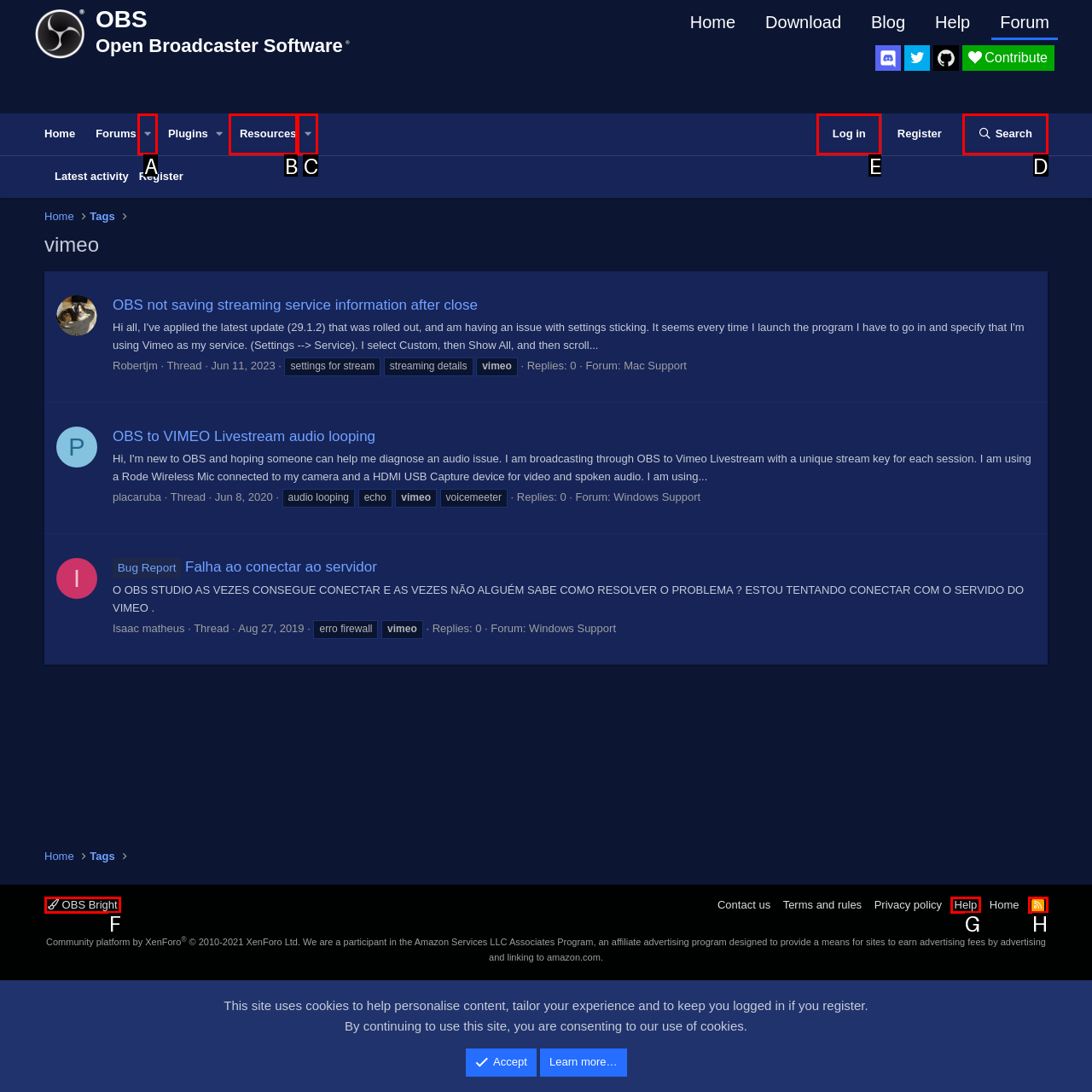Select the proper UI element to click in order to perform the following task: Log in to the forum. Indicate your choice with the letter of the appropriate option.

E